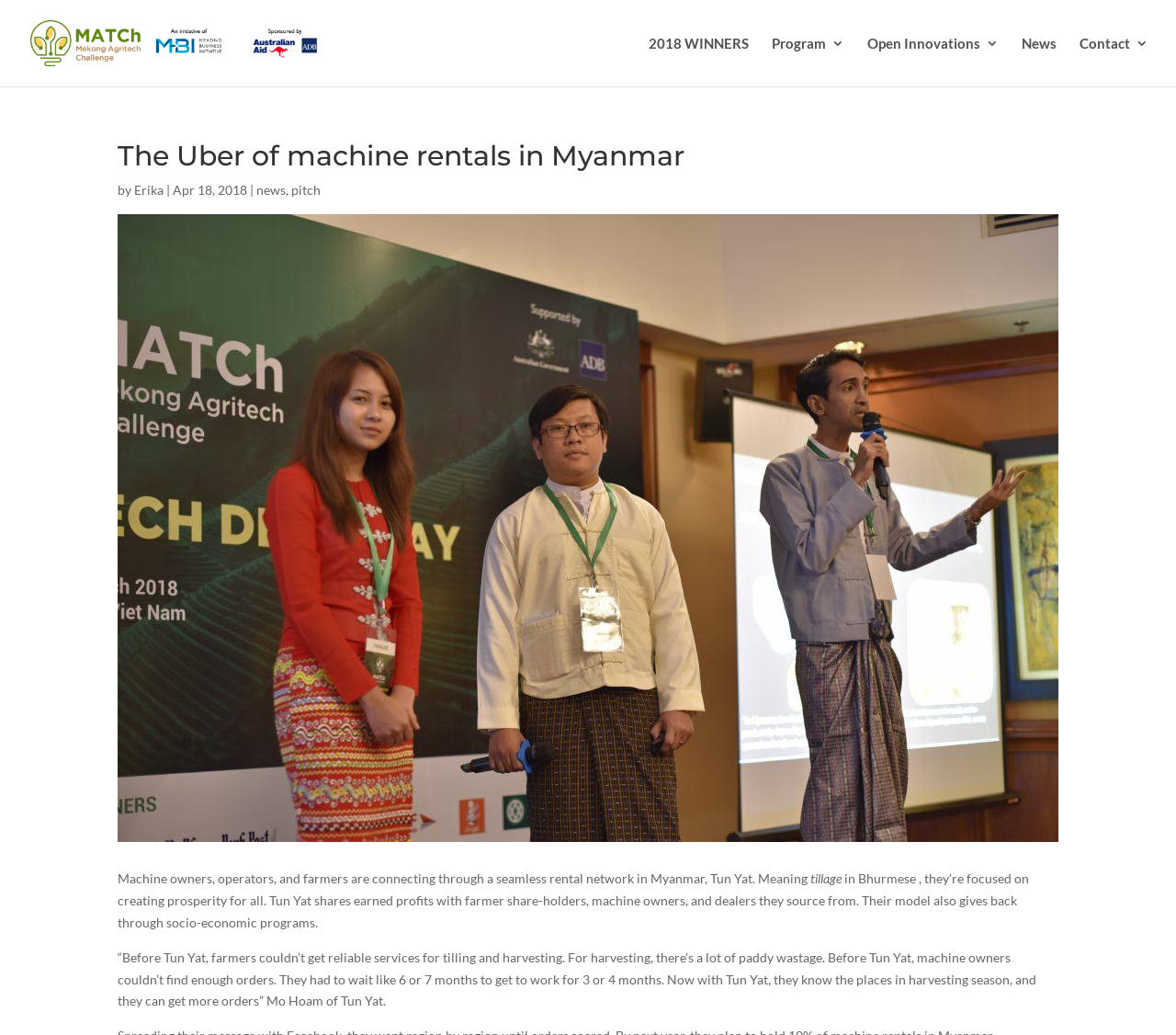Describe all significant elements and features of the webpage.

The webpage is about MATCh: Mekong AgTech Challenge, specifically featuring Tun Yat, a machine rental service in Myanmar. At the top, there is a logo image and a link to MATCh: Mekong AgTech Challenge. Below this, there are five links aligned horizontally, including "2018 WINNERS", "Program 3", "Open Innovations 3", "News", and "Contact 3".

The main content of the webpage is an article about Tun Yat, with a heading "The Uber of machine rentals in Myanmar". The article is written by Erika and dated April 18, 2018. It describes how Tun Yat connects machine owners, operators, and farmers through a seamless rental network in Myanmar. The article highlights the benefits of Tun Yat's model, including sharing profits with farmers, machine owners, and dealers, as well as giving back through socio-economic programs.

There are two paragraphs of text in the article, with the second paragraph featuring a quote from Mo Hoam of Tun Yat. The quote explains how Tun Yat has improved the situation for farmers and machine owners, providing reliable services and increasing orders.